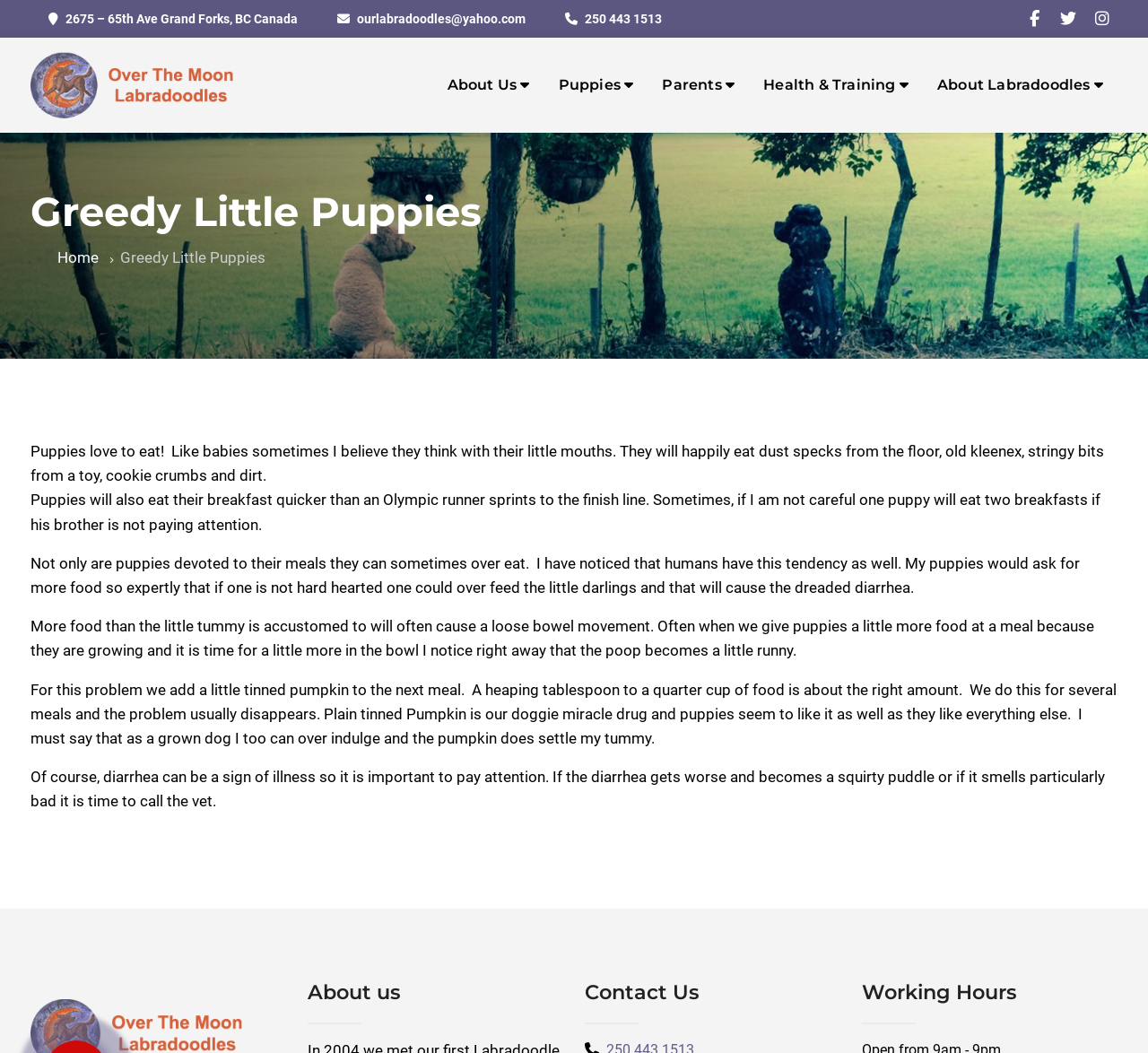What is the address of the breeder?
Using the information presented in the image, please offer a detailed response to the question.

I found the address by looking at the static text element at the top of the page, which contains the address '2675 – 65th Ave Grand Forks, BC Canada'.